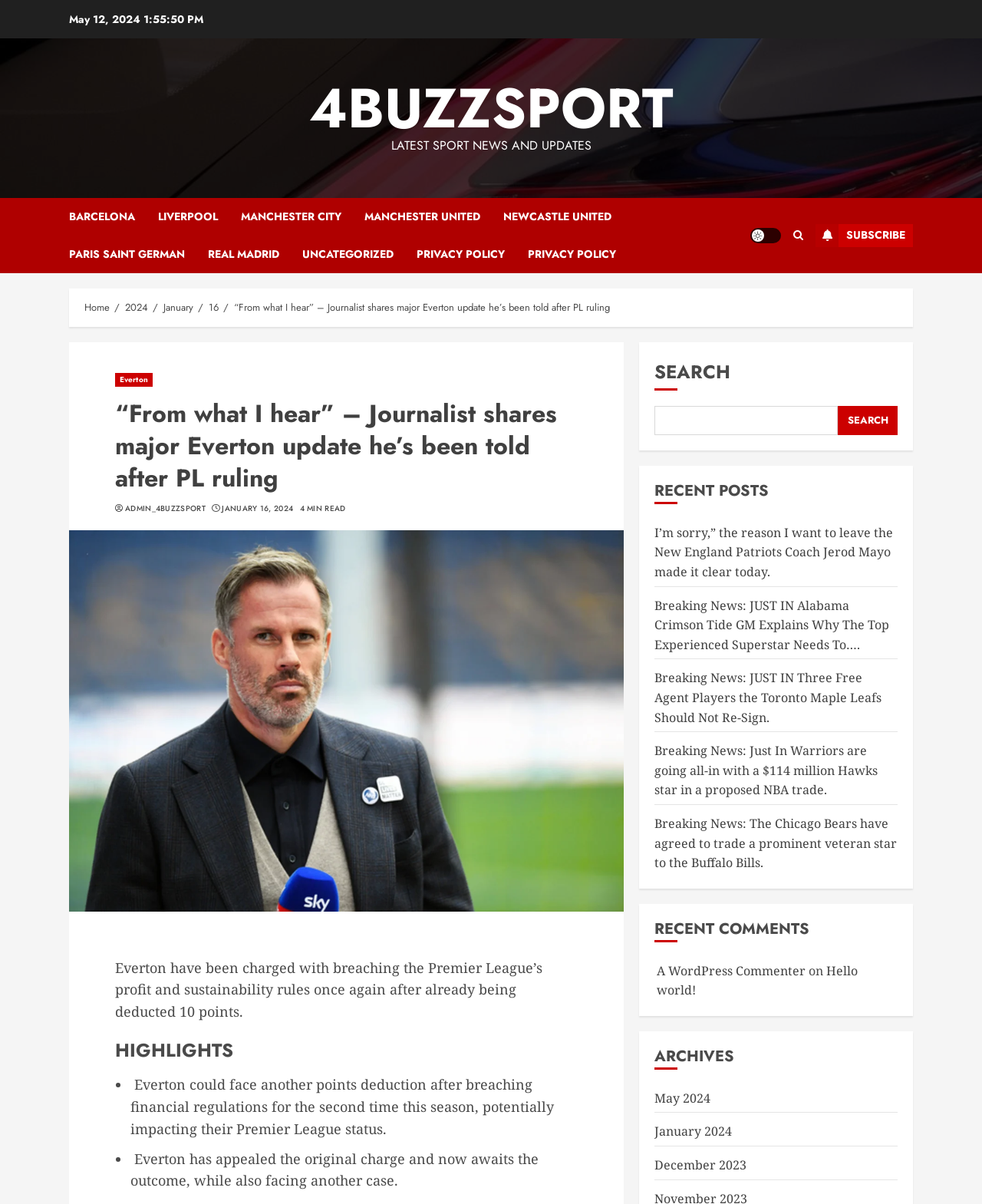Using floating point numbers between 0 and 1, provide the bounding box coordinates in the format (top-left x, top-left y, bottom-right x, bottom-right y). Locate the UI element described here: A WordPress Commenter

[0.669, 0.799, 0.821, 0.814]